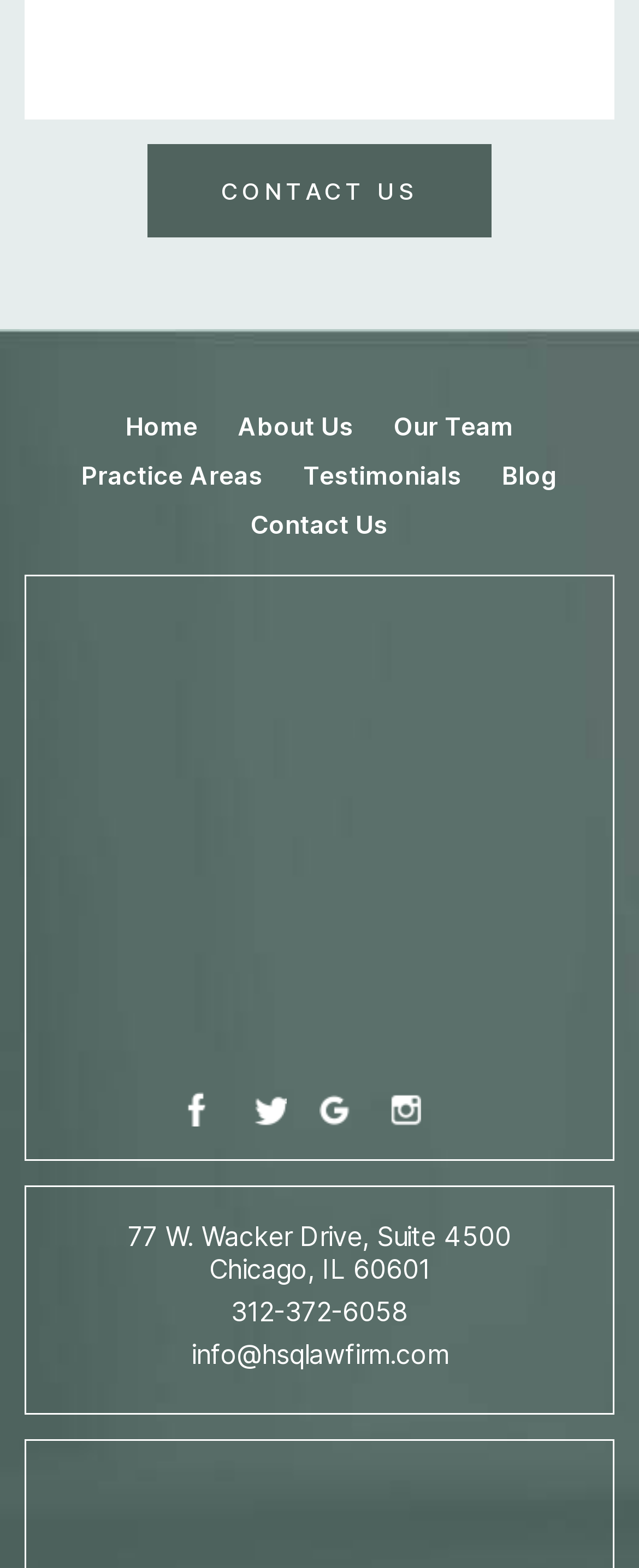Extract the bounding box for the UI element that matches this description: "About Us".

[0.372, 0.262, 0.554, 0.282]